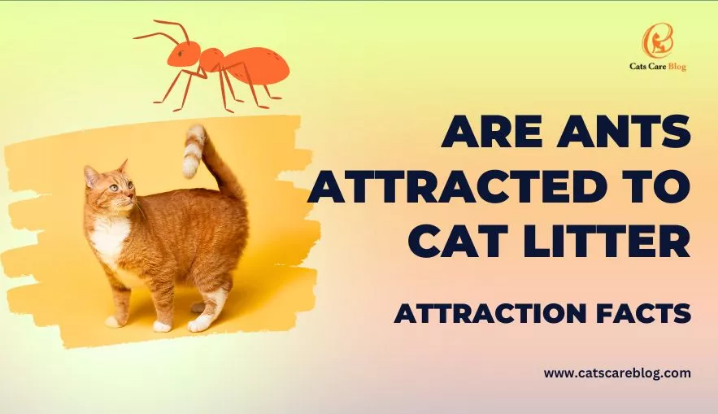Create a detailed narrative that captures the essence of the image.

The image presents a vibrant and engaging graphic related to the blog post titled "Are Ants Attracted to Cat Litter?" It features an adorable ginger cat prominently displayed on the left side, with its tail playfully curled. In the background, a cartoon representation of an ant is illustrated, suggesting the focus on the topic of pests in relation to cat care. The title of the blog is boldly written in a contrasting font that captures attention, emphasizing the main question about the relationship between ants and cat litter. The bottom of the image includes the phrase "Attraction Facts," indicating that the post will explore interesting insights on this subject. Additionally, the Cats Care Blog logo is featured, reinforcing the source of this information. The overall color scheme combines soft pastels with bold text, creating an inviting and informative visual for cat owners curious about keeping their spaces pest-free.